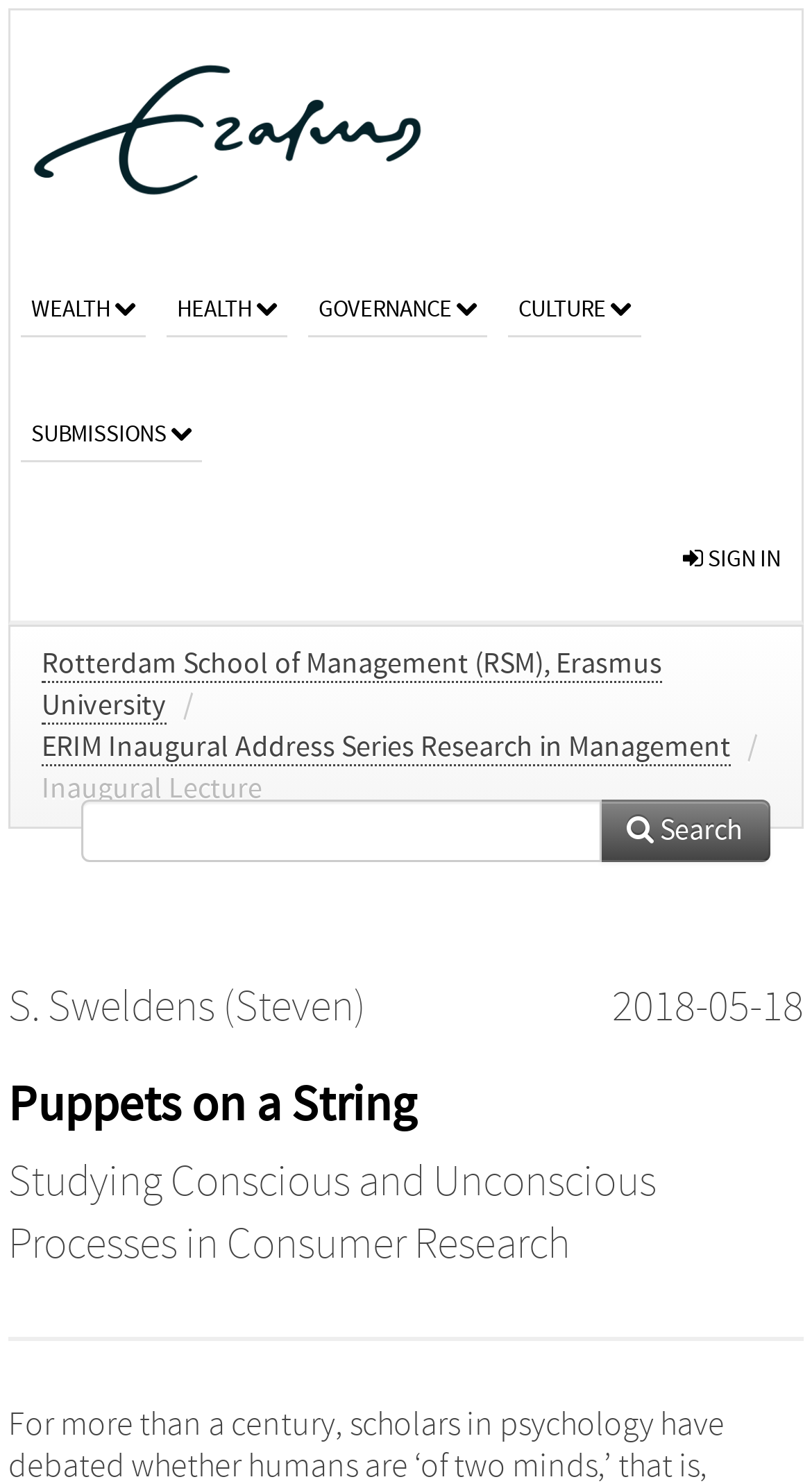Please mark the clickable region by giving the bounding box coordinates needed to complete this instruction: "view S. Sweldens' profile".

[0.01, 0.662, 0.451, 0.696]